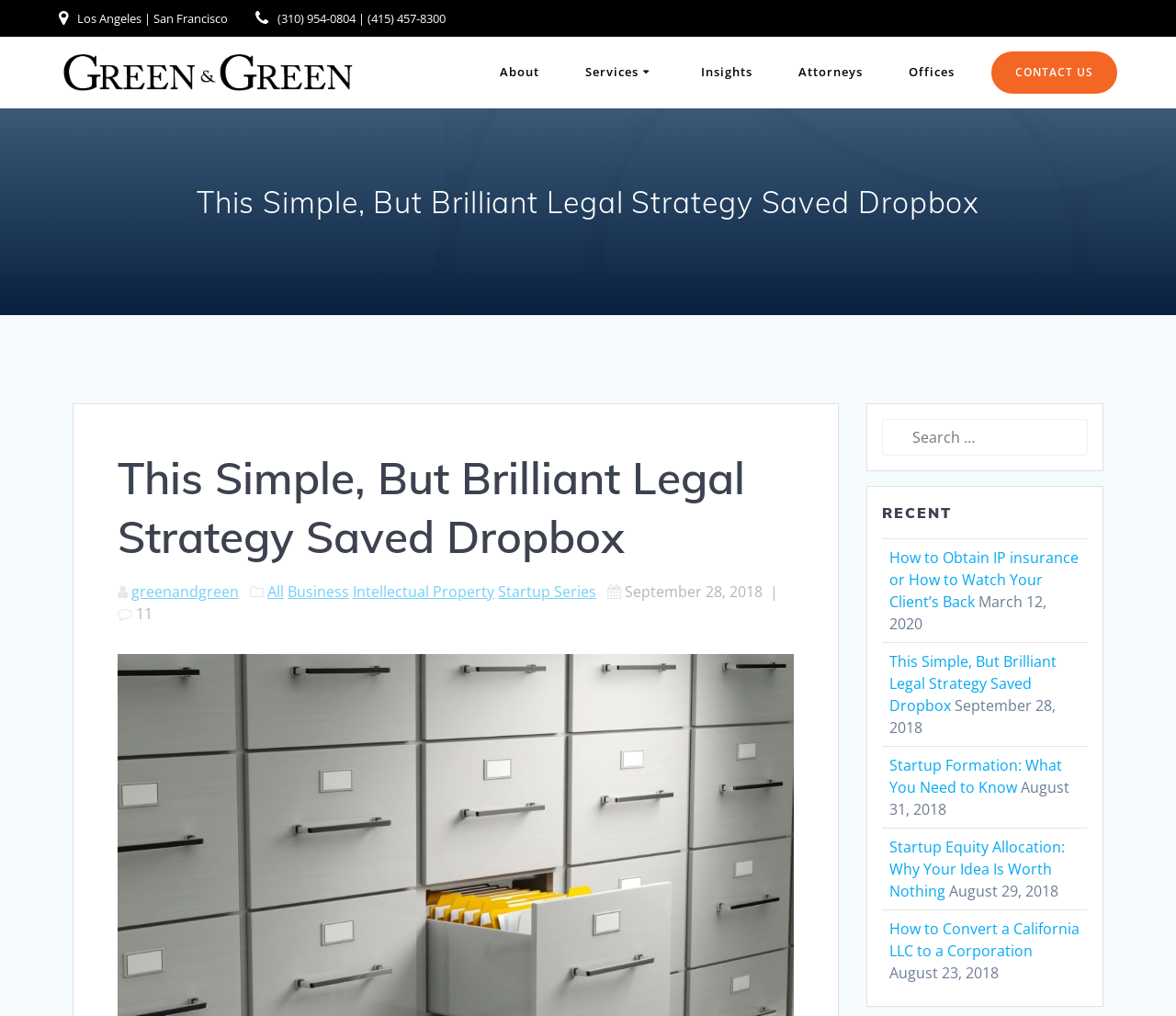Could you indicate the bounding box coordinates of the region to click in order to complete this instruction: "Contact via email".

None